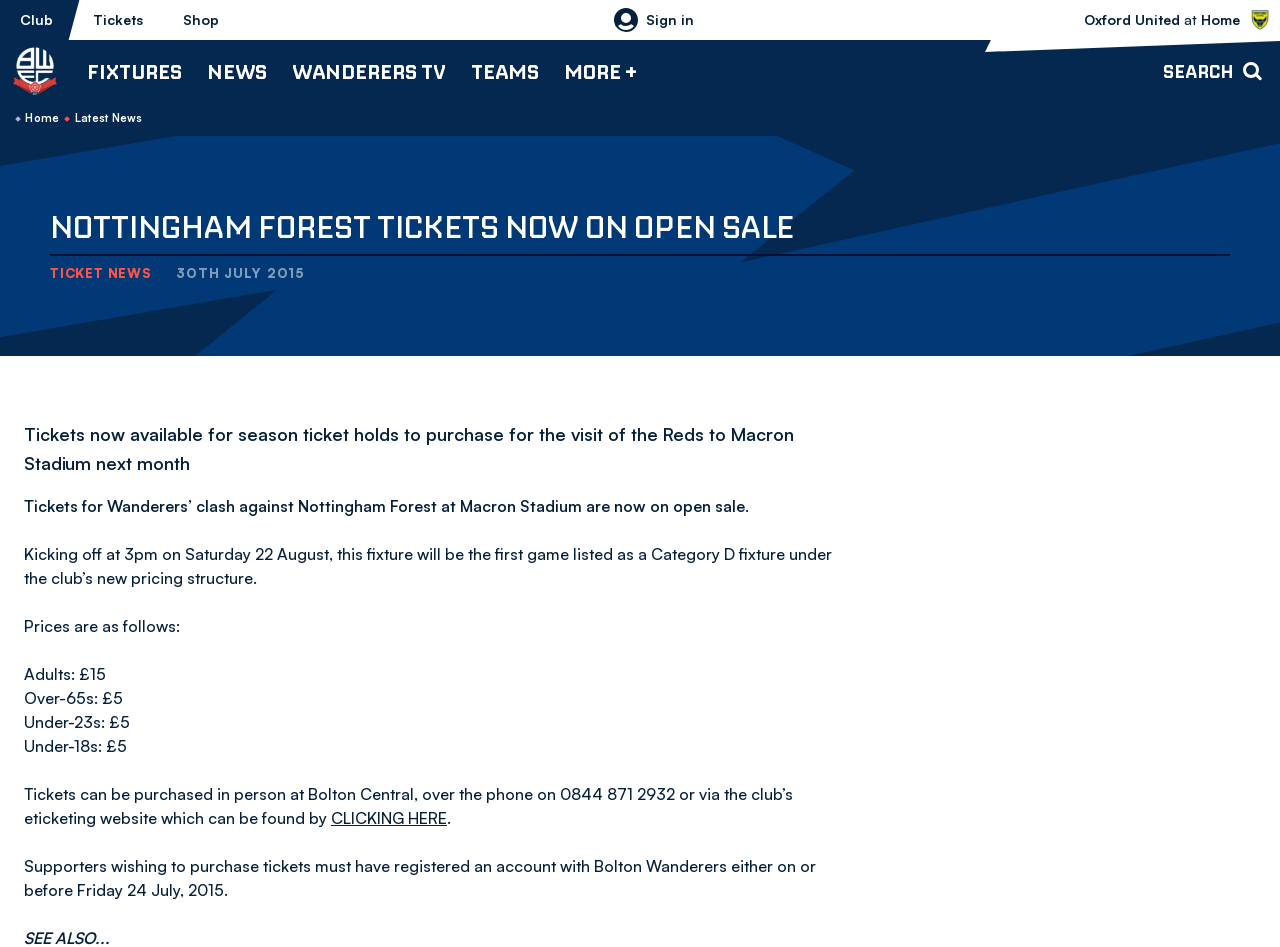Please identify the bounding box coordinates of the area that needs to be clicked to fulfill the following instruction: "Click on the 'Tickets' link."

[0.057, 0.0, 0.127, 0.042]